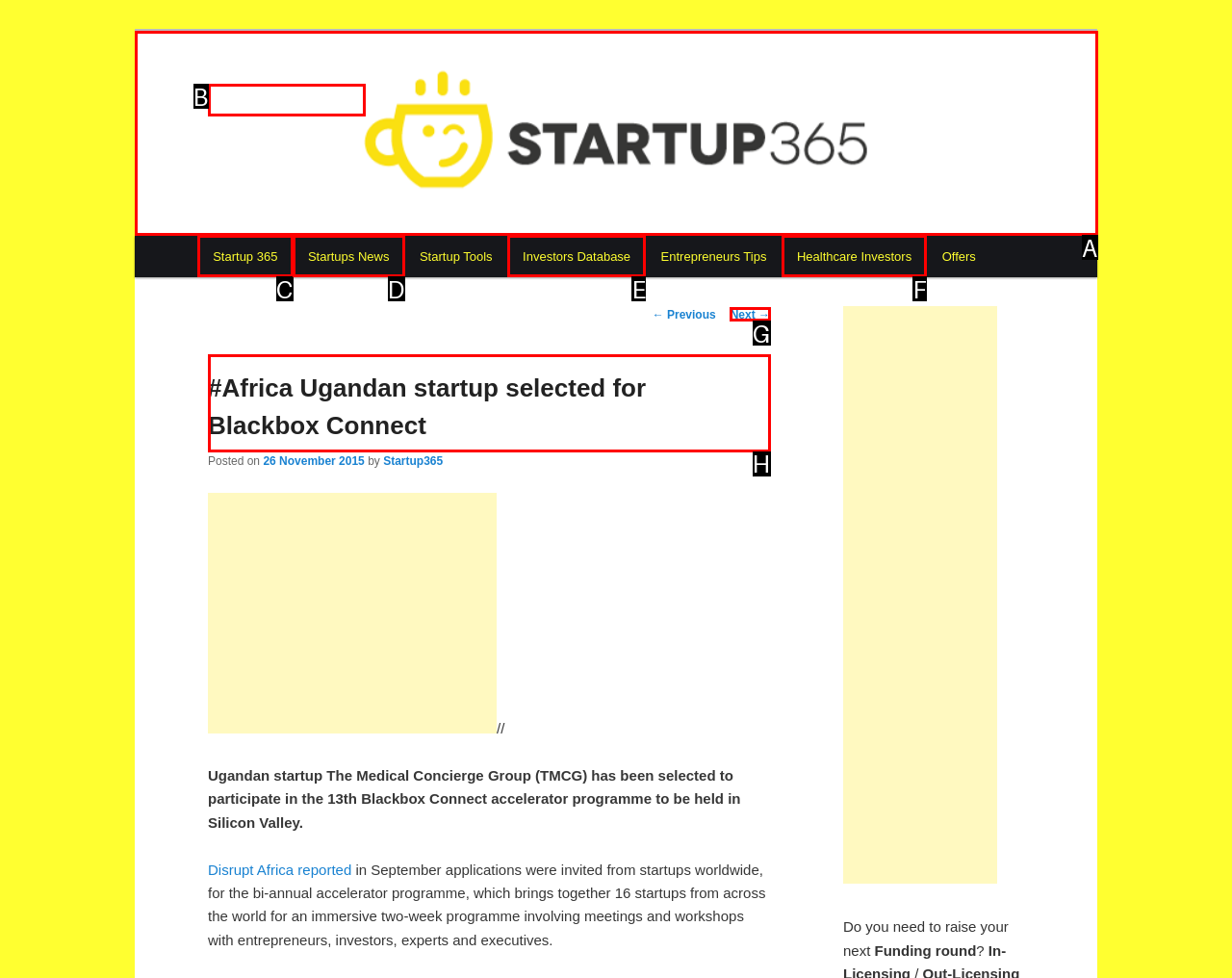Point out which UI element to click to complete this task: Read the post about 'Africa Ugandan startup selected for Blackbox Connect'
Answer with the letter corresponding to the right option from the available choices.

H